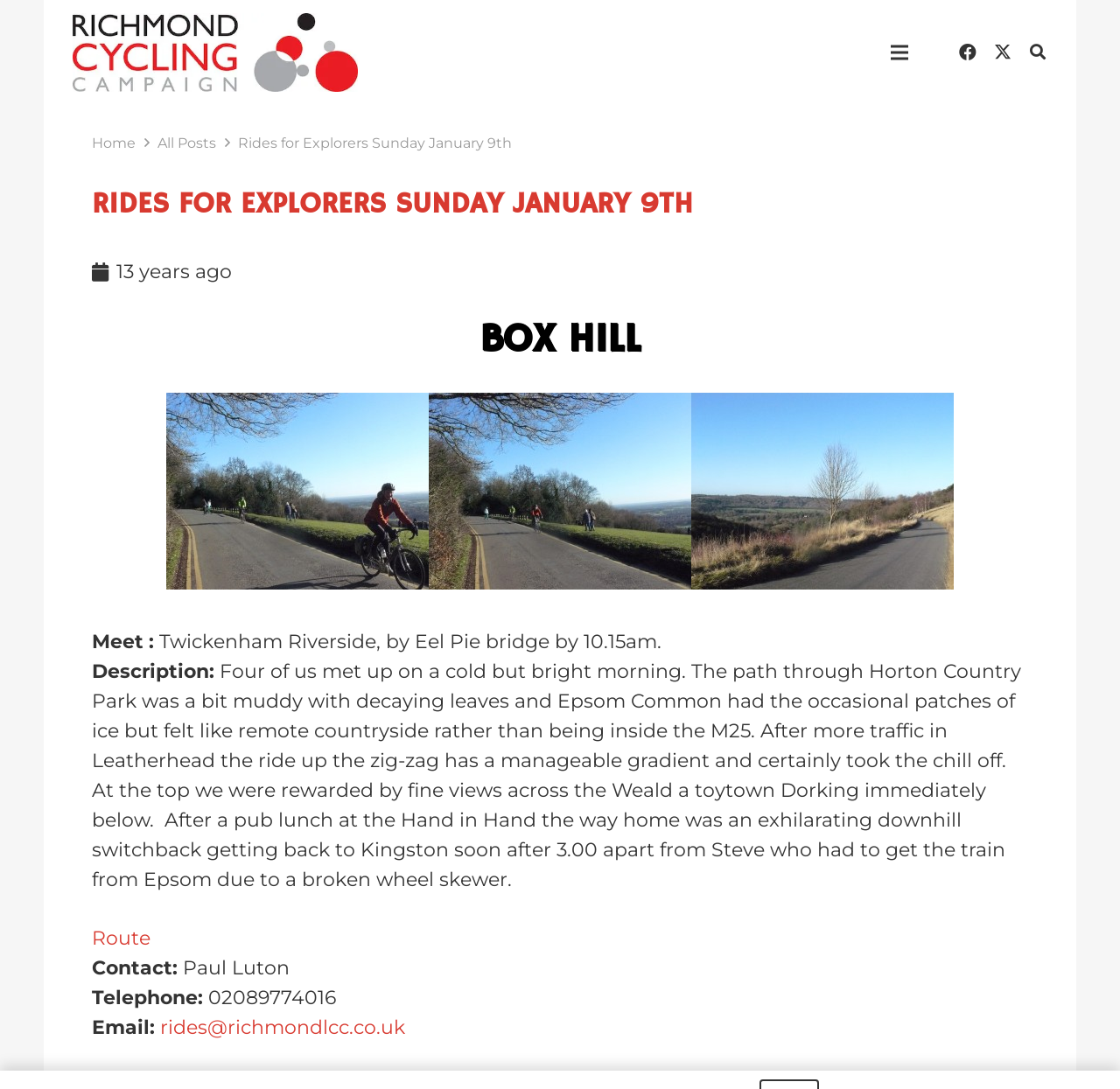Identify the bounding box coordinates for the region to click in order to carry out this instruction: "Send a quote request". Provide the coordinates using four float numbers between 0 and 1, formatted as [left, top, right, bottom].

None